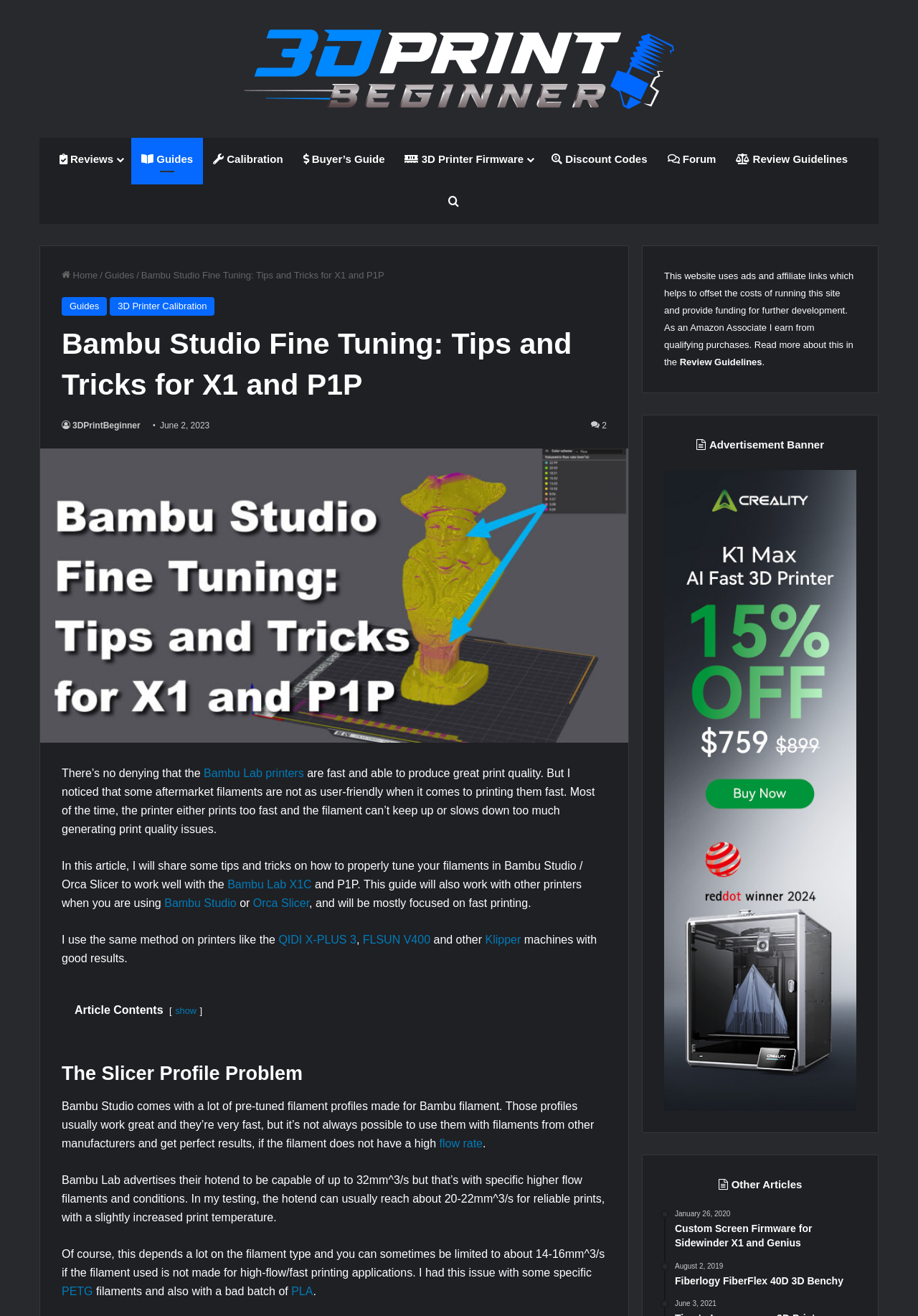Describe all visible elements and their arrangement on the webpage.

This webpage is about fine-tuning filaments in Bambu Studio/Orca Slicer for 3D printing, specifically for Bambu Lab X1 and P1P printers. At the top, there is a navigation bar with links to various sections, including reviews, guides, calibration, and more. Below the navigation bar, there is a header section with a logo and a search bar.

The main content of the webpage is divided into sections, starting with an introduction that explains the importance of fine-tuning filaments for fast and high-quality printing. The author shares their experience with Bambu Lab printers and the challenges of using aftermarket filaments.

The next section is about the slicer profile problem, where the author explains that Bambu Studio comes with pre-tuned filament profiles, but these may not work well with filaments from other manufacturers. The author discusses the limitations of the hotend and the importance of considering the filament type and flow rate.

The webpage also includes a section on article contents, which provides a summary of the topics covered in the article. There are also links to other related articles at the bottom of the page.

Throughout the webpage, there are several images, including a banner at the top with the website's logo and a advertisement banner at the bottom. The webpage also includes affiliate links and ads to support the website's development.